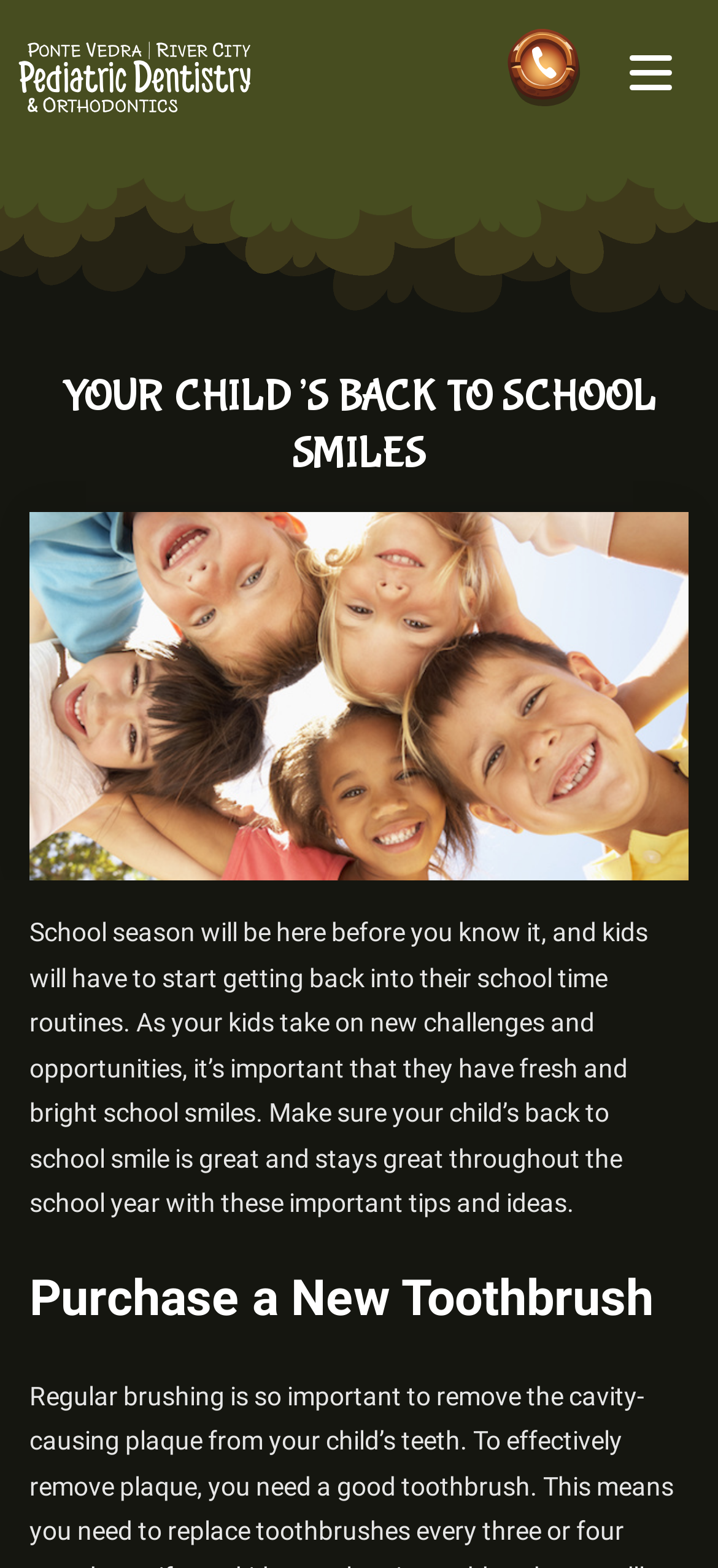What is the first tip for a great back to school smile?
Based on the image, answer the question with as much detail as possible.

The first tip for a great back to school smile is to purchase a new toothbrush, as indicated by the heading 'Purchase a New Toothbrush' on the webpage.